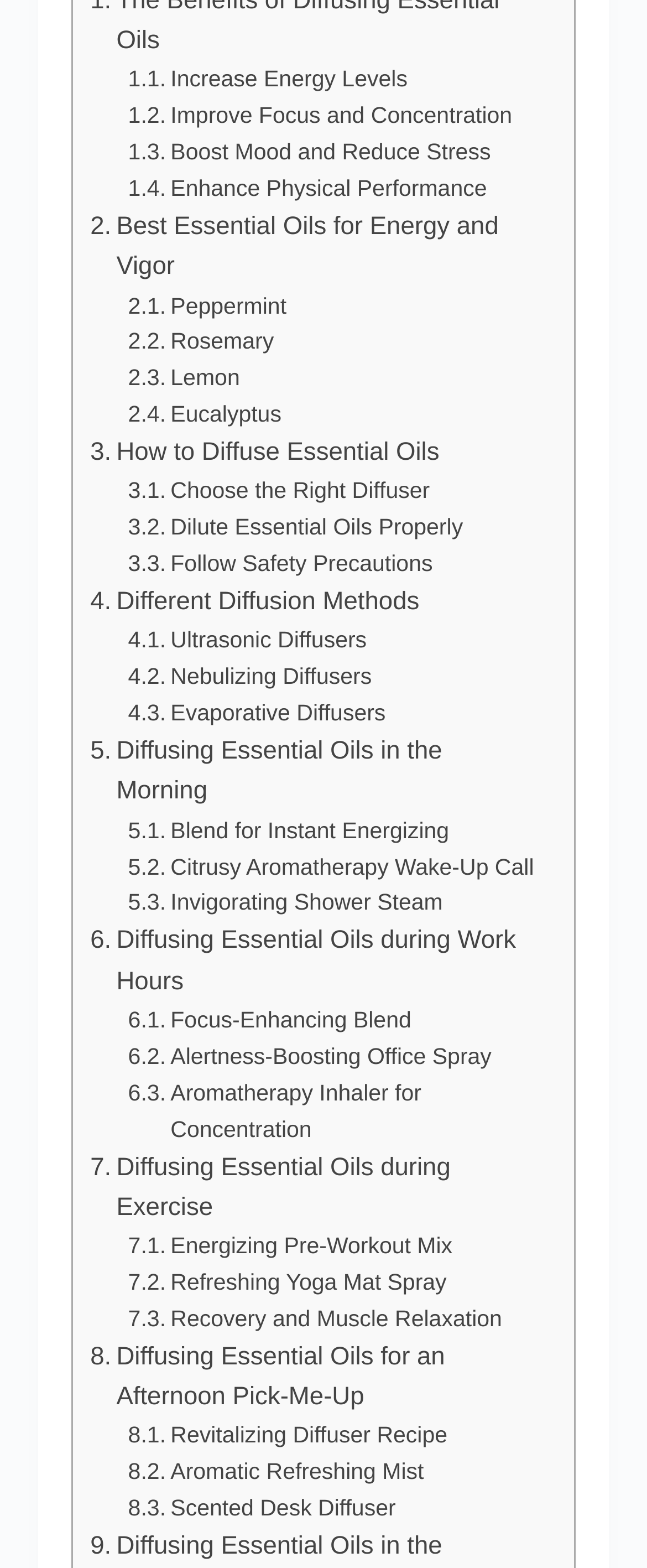Determine the bounding box coordinates of the region that needs to be clicked to achieve the task: "Learn about 'Best Essential Oils for Energy and Vigor'".

[0.14, 0.132, 0.835, 0.184]